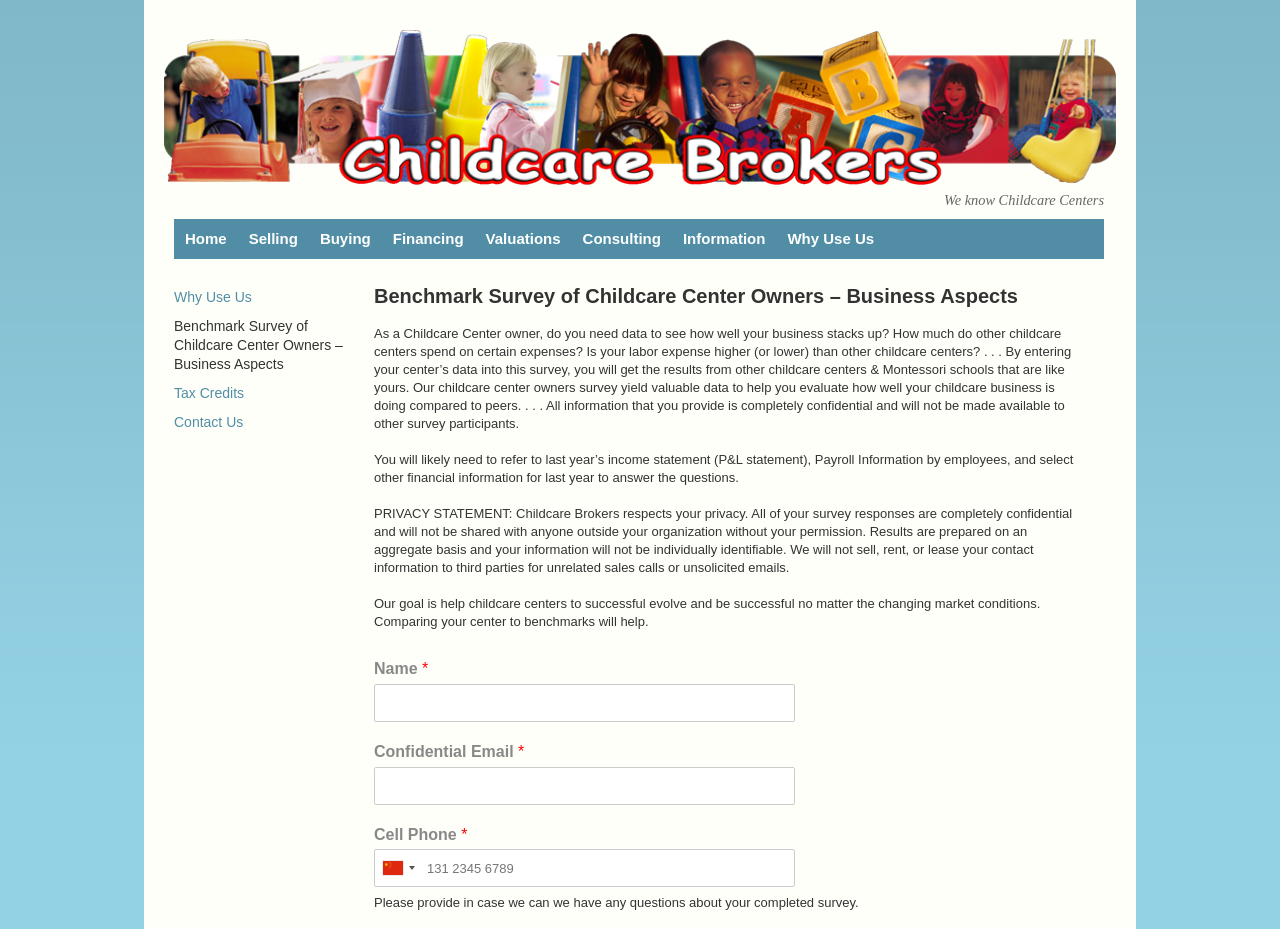Locate the bounding box coordinates of the element I should click to achieve the following instruction: "Click on 'Home'".

[0.136, 0.236, 0.186, 0.279]